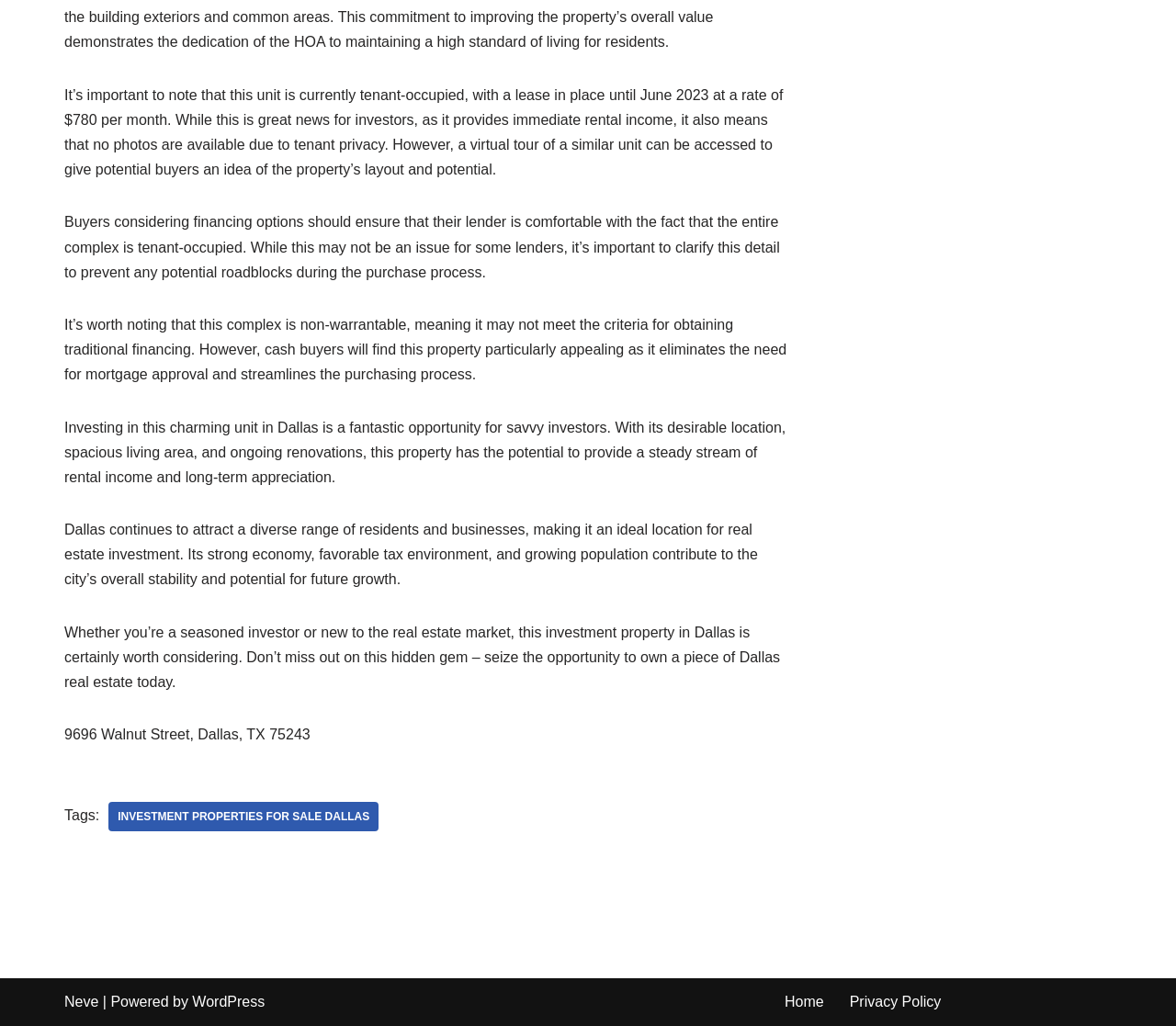What is the current rental income of the property?
Provide a fully detailed and comprehensive answer to the question.

The current rental income of the property is mentioned in the webpage as '$780 per month', which is stated in the first paragraph of the webpage as part of the description of the property.